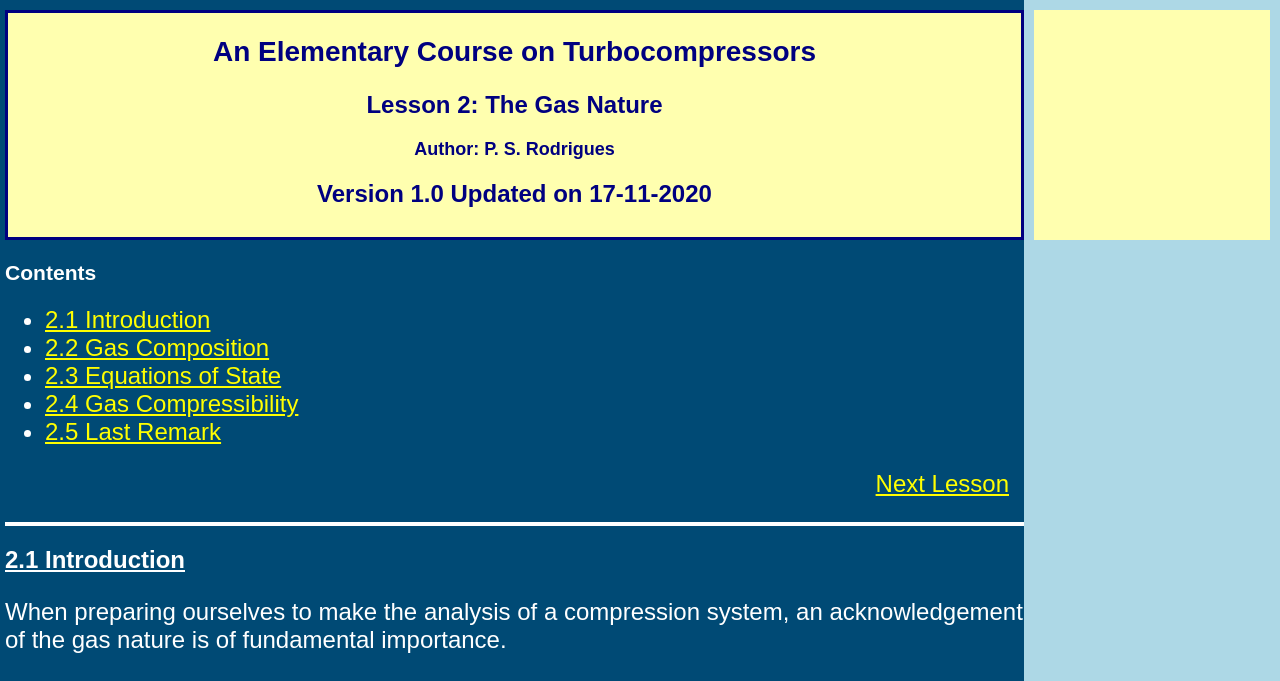What is the current lesson being discussed?
Look at the image and provide a short answer using one word or a phrase.

2.1 Introduction